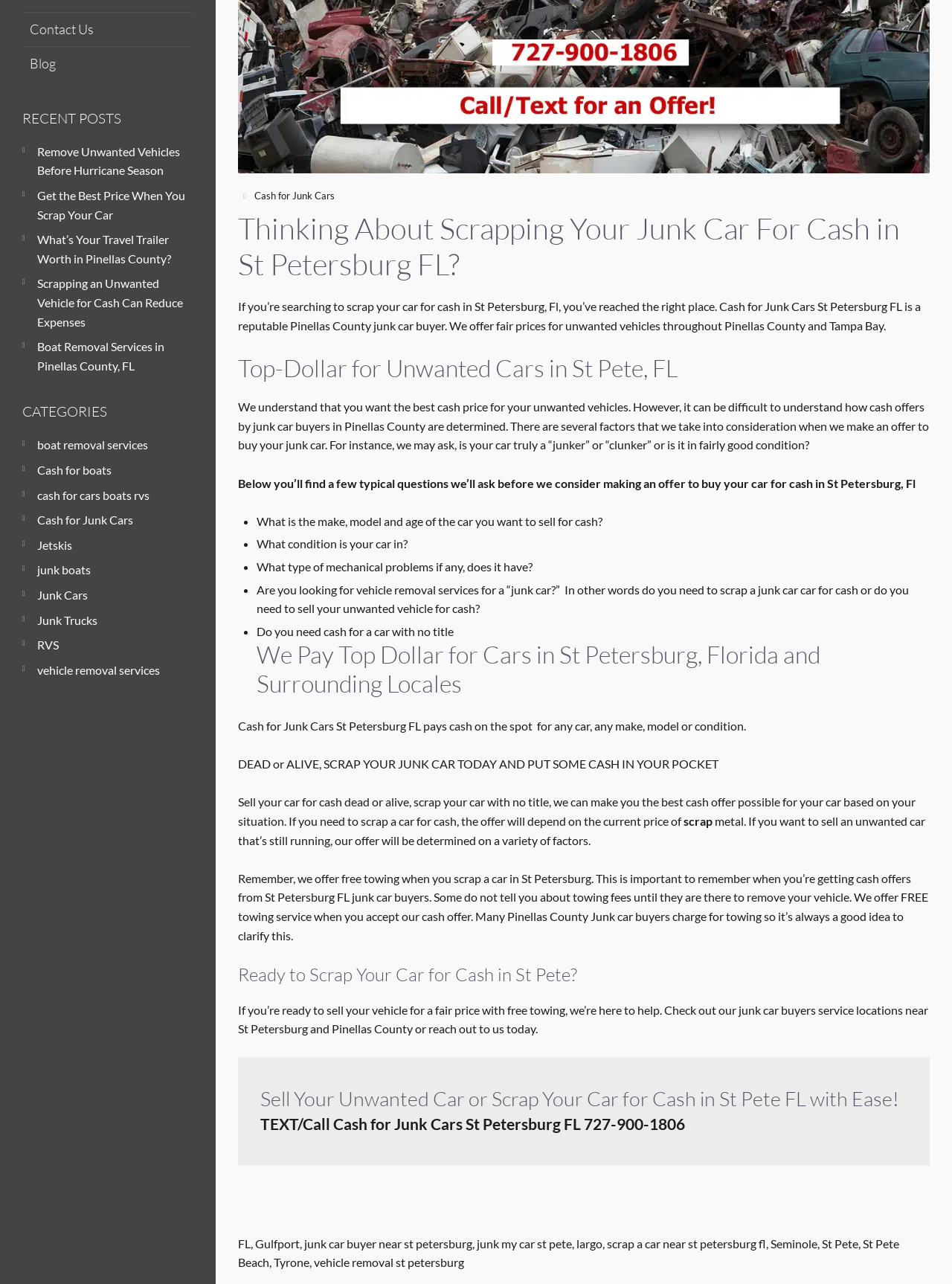From the given element description: "Cash for Junk Cars", find the bounding box for the UI element. Provide the coordinates as four float numbers between 0 and 1, in the order [left, top, right, bottom].

[0.267, 0.147, 0.352, 0.157]